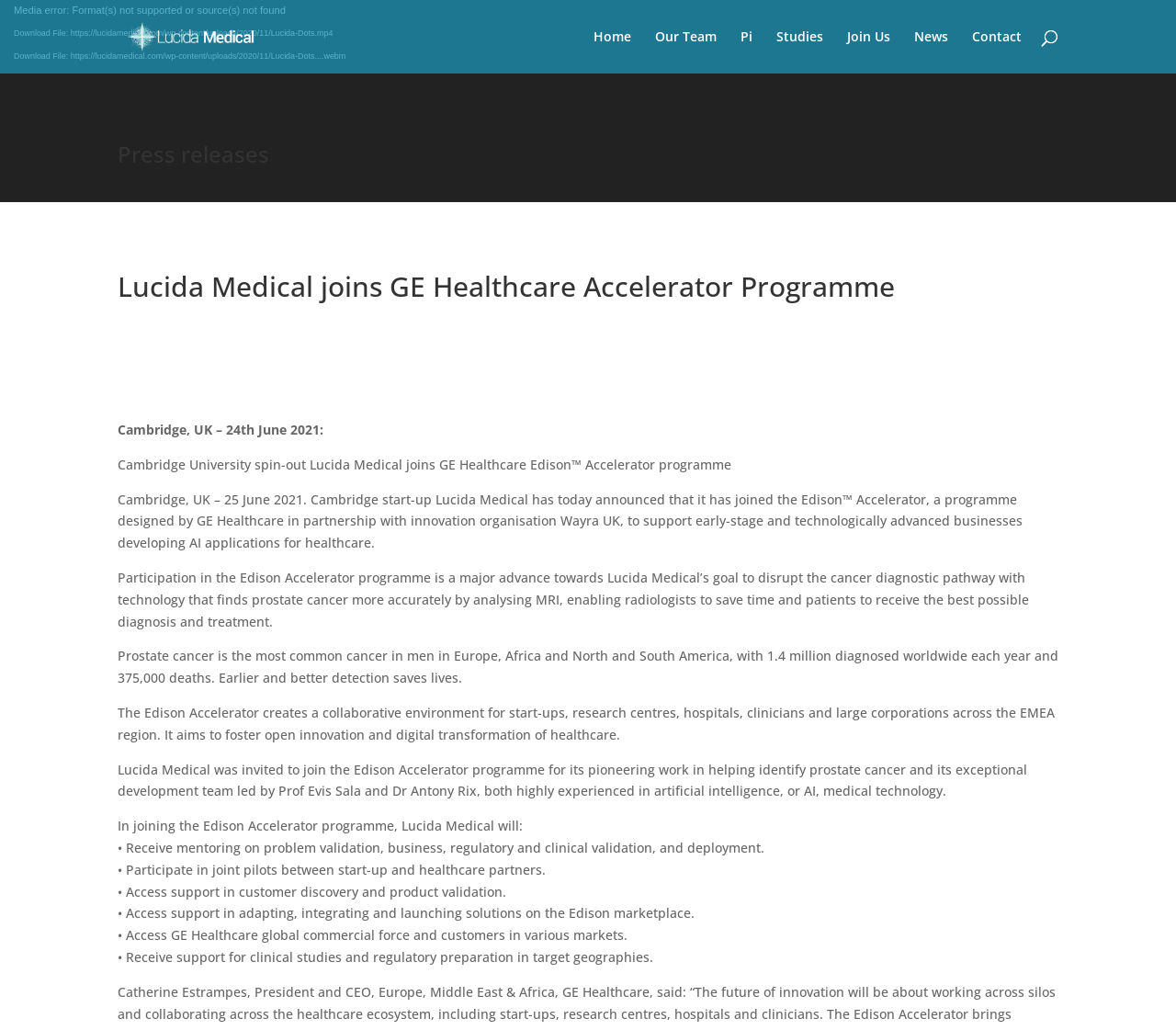Point out the bounding box coordinates of the section to click in order to follow this instruction: "Click on the Lucida Medical link".

[0.103, 0.026, 0.287, 0.043]